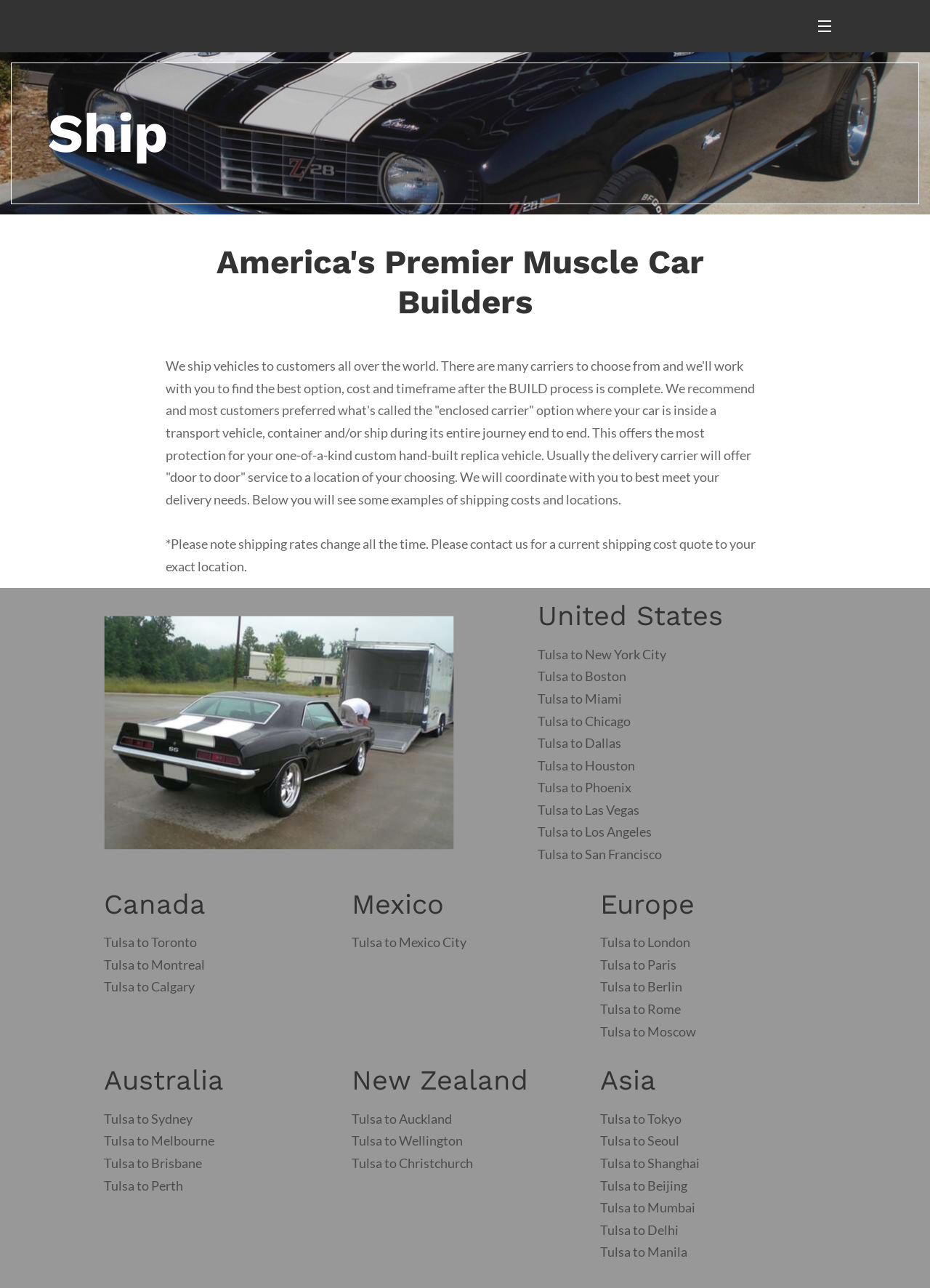Use the details in the image to answer the question thoroughly: 
What type of carrier is recommended by Brand New Muscle Car?

According to the webpage, Brand New Muscle Car recommends using an enclosed carrier for shipping, which provides the most protection for the custom hand-built replica vehicle during its entire journey.